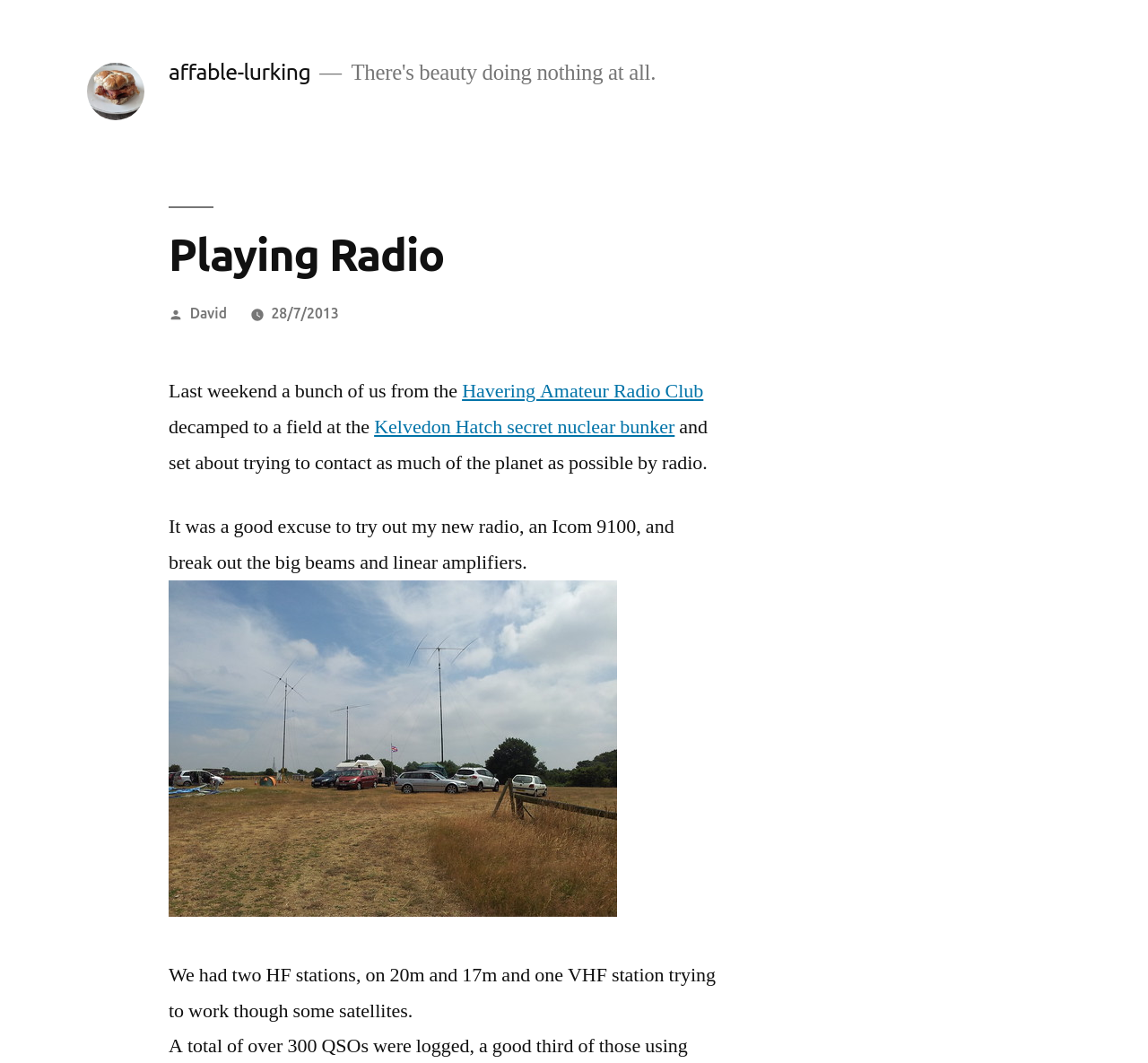Please specify the bounding box coordinates in the format (top-left x, top-left y, bottom-right x, bottom-right y), with all values as floating point numbers between 0 and 1. Identify the bounding box of the UI element described by: alt="affable-lurking"

[0.075, 0.059, 0.125, 0.113]